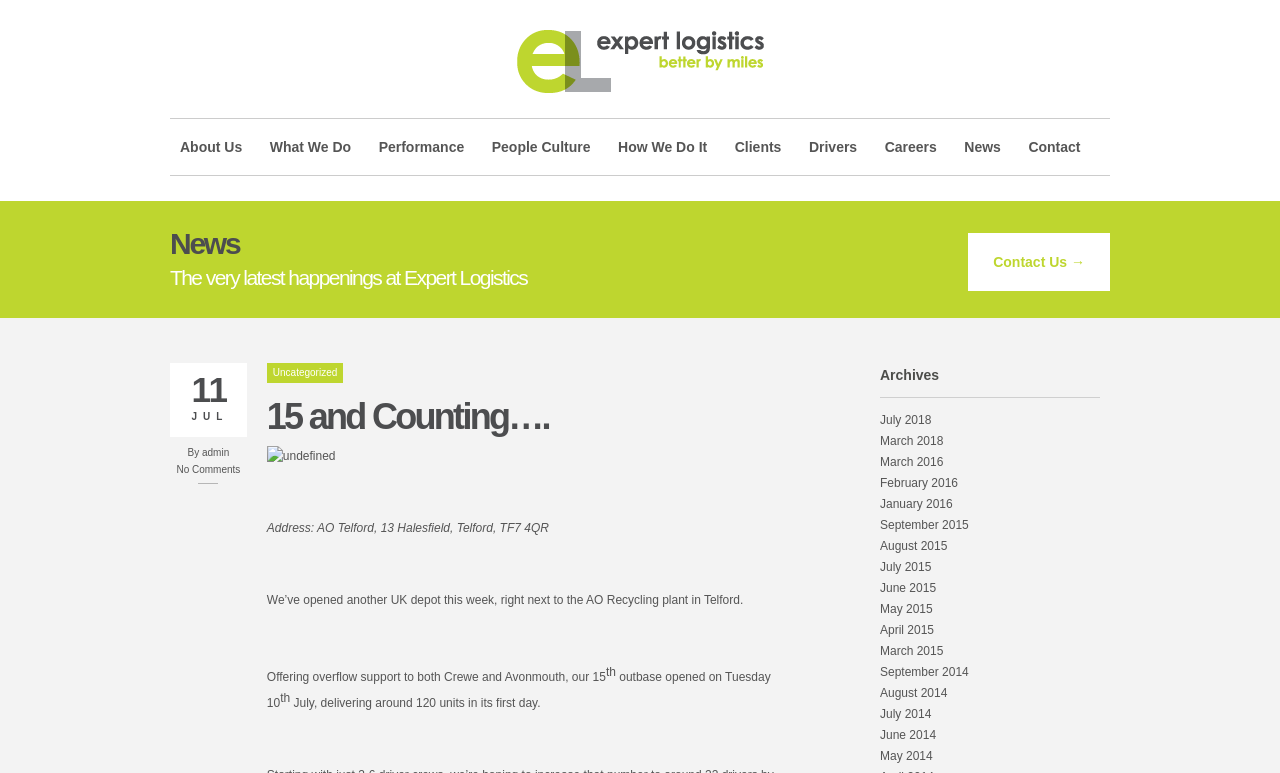Please locate the UI element described by "15 and Counting…." and provide its bounding box coordinates.

[0.208, 0.512, 0.429, 0.565]